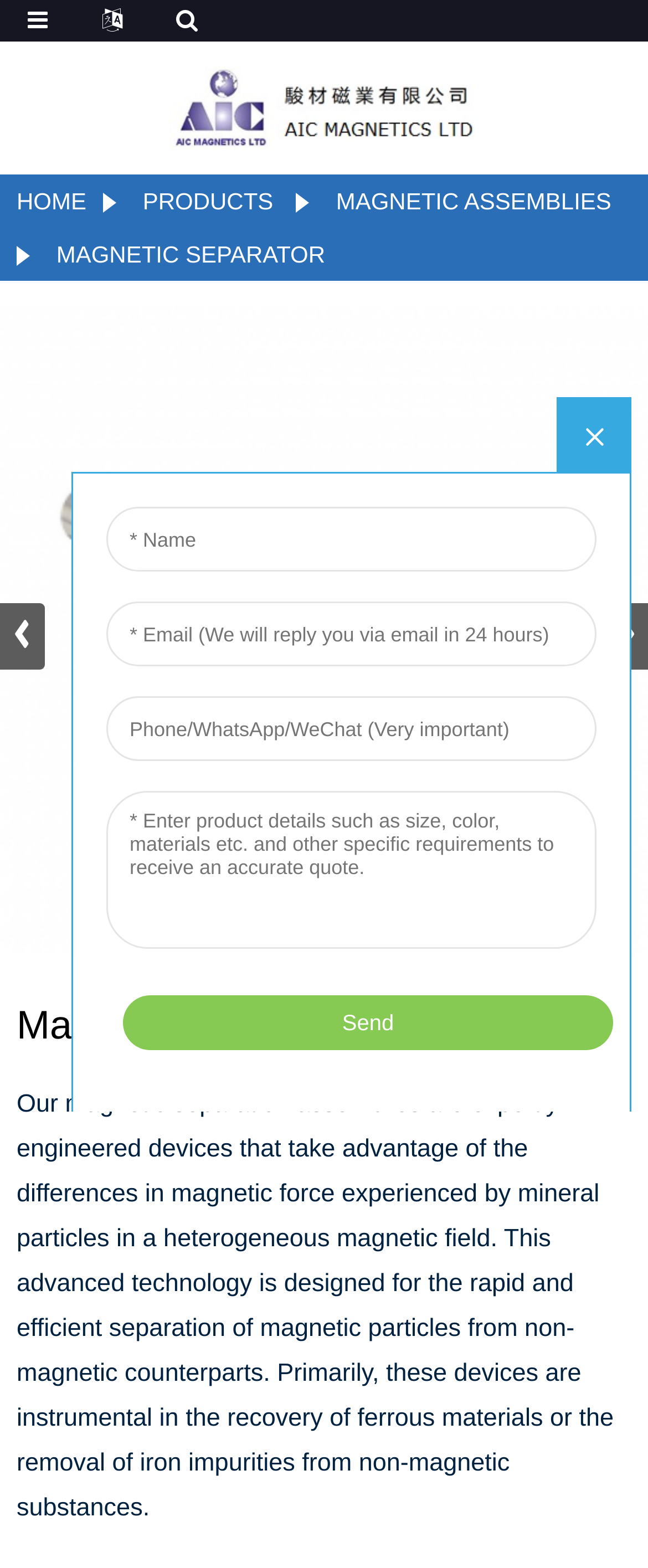Identify the bounding box coordinates of the element that should be clicked to fulfill this task: "Explore the MAGNETIC ASSEMBLIES page". The coordinates should be provided as four float numbers between 0 and 1, i.e., [left, top, right, bottom].

[0.519, 0.12, 0.943, 0.137]